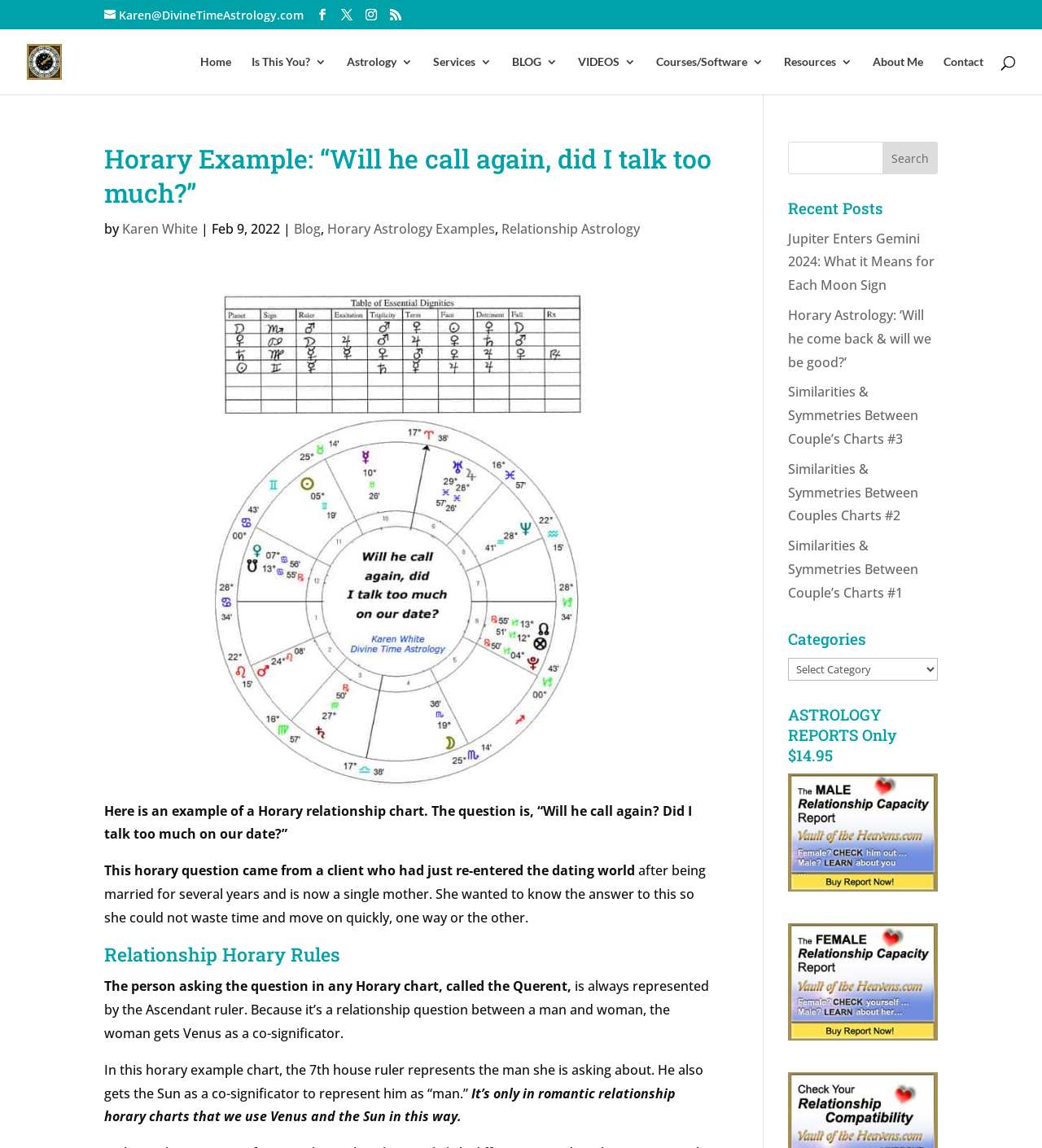What is the name of the astrology service provider?
Refer to the image and provide a one-word or short phrase answer.

Divine Time Astrology